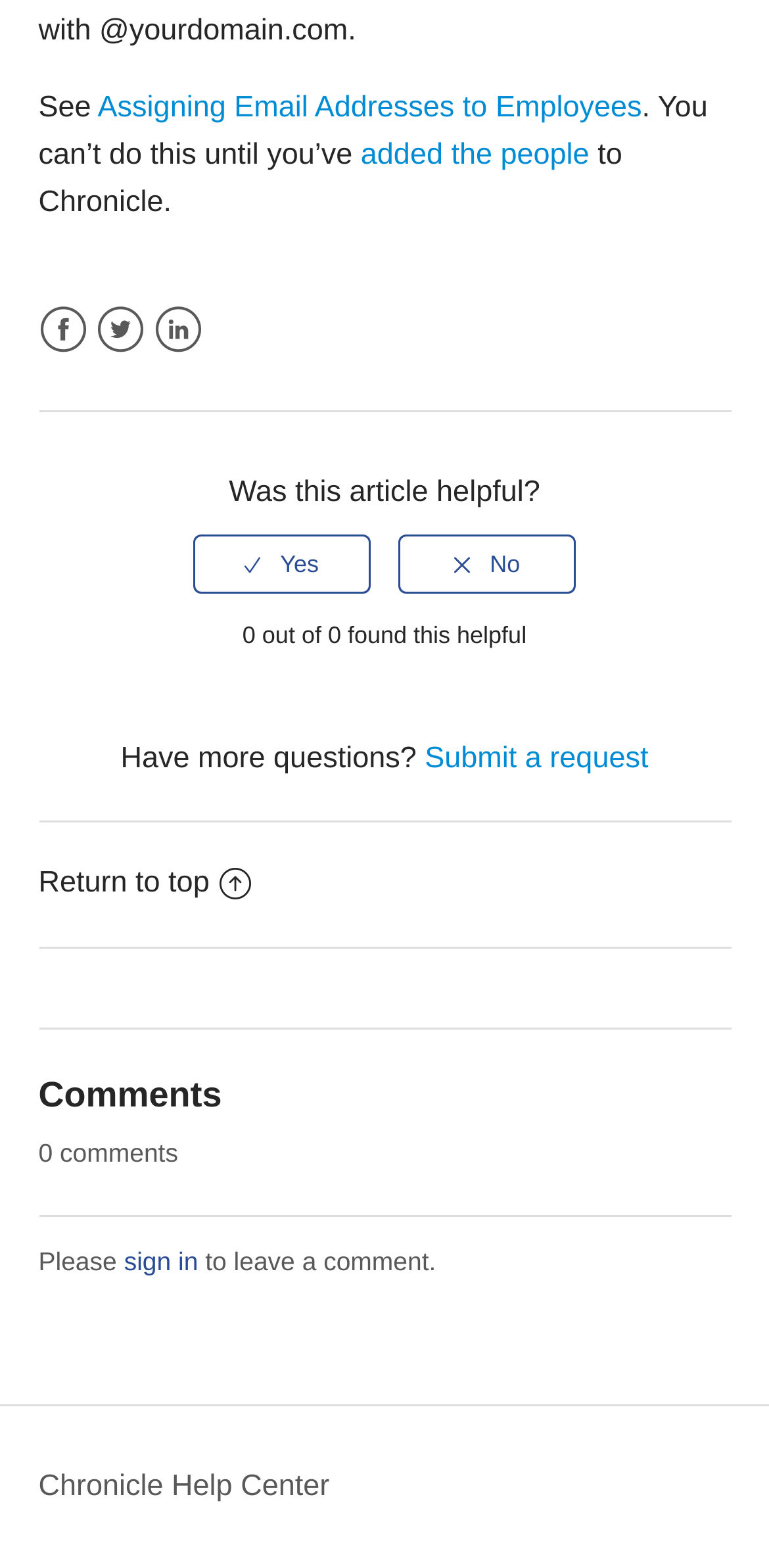Given the description of the UI element: "Assigning Email Addresses to Employees", predict the bounding box coordinates in the form of [left, top, right, bottom], with each value being a float between 0 and 1.

[0.127, 0.058, 0.835, 0.08]